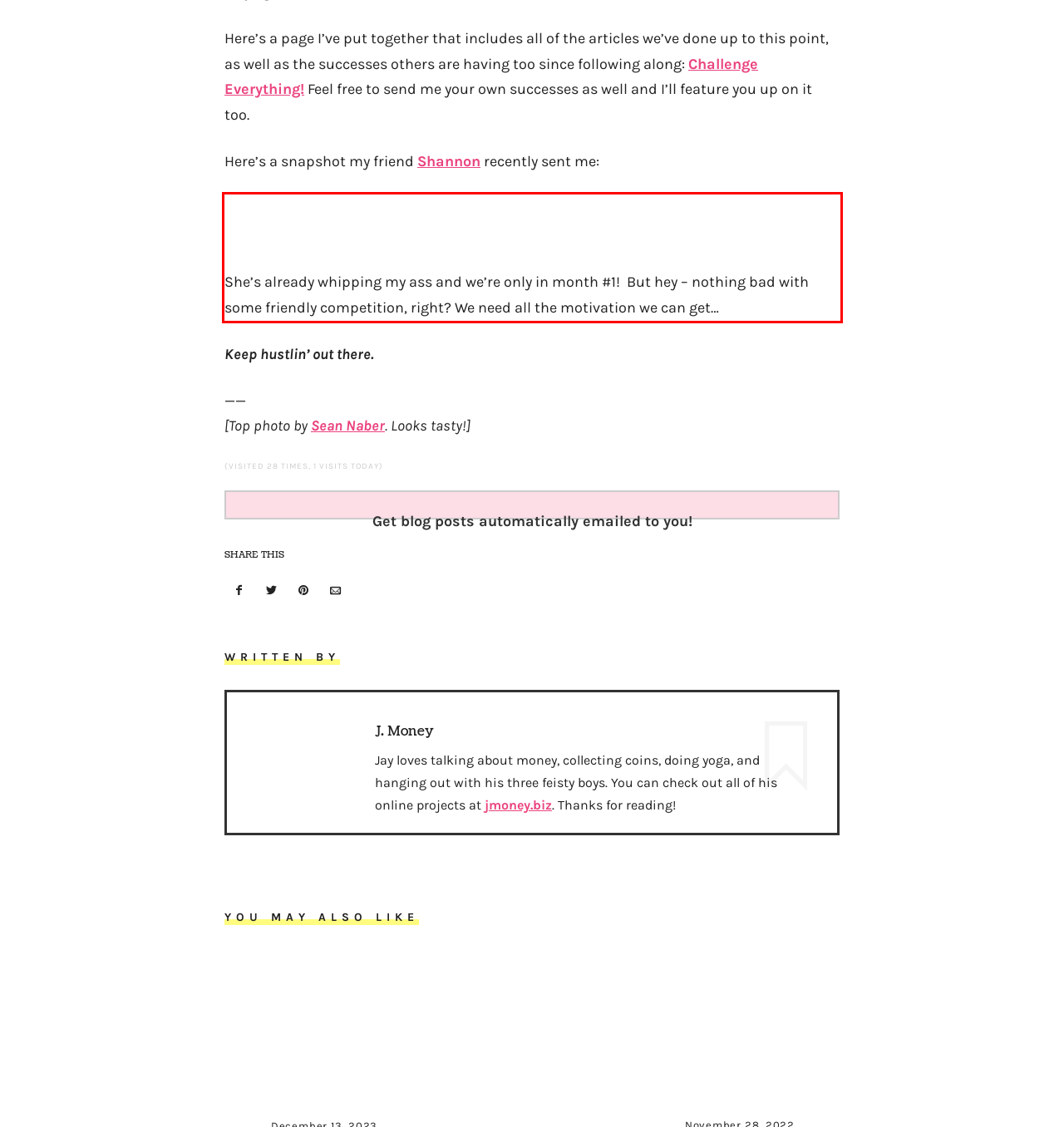Please extract the text content from the UI element enclosed by the red rectangle in the screenshot.

She’s already whipping my ass and we’re only in month #1! But hey – nothing bad with some friendly competition, right? We need all the motivation we can get…